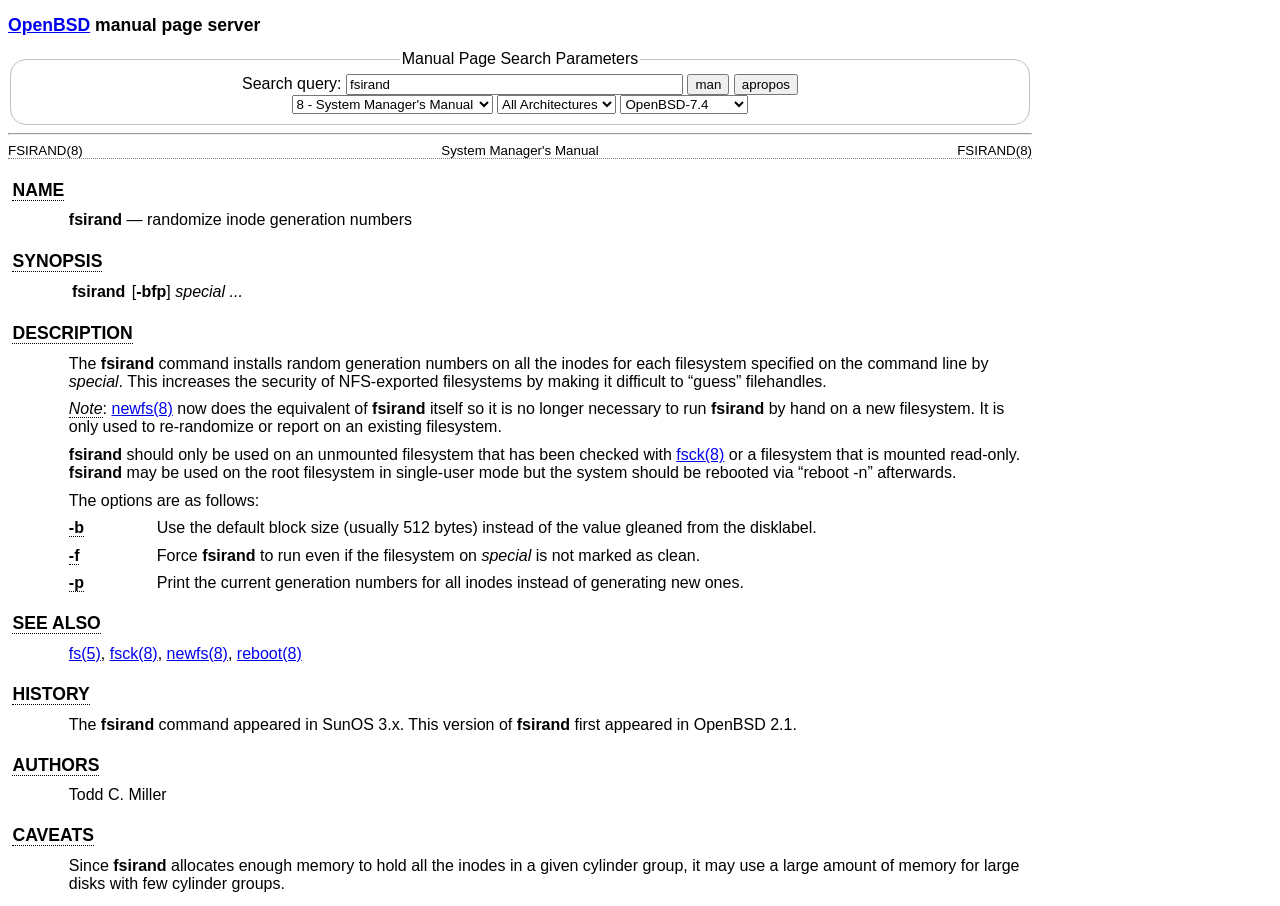What should be done after running fsirand on the root filesystem?
Answer with a single word or phrase, using the screenshot for reference.

reboot via 'reboot -n'